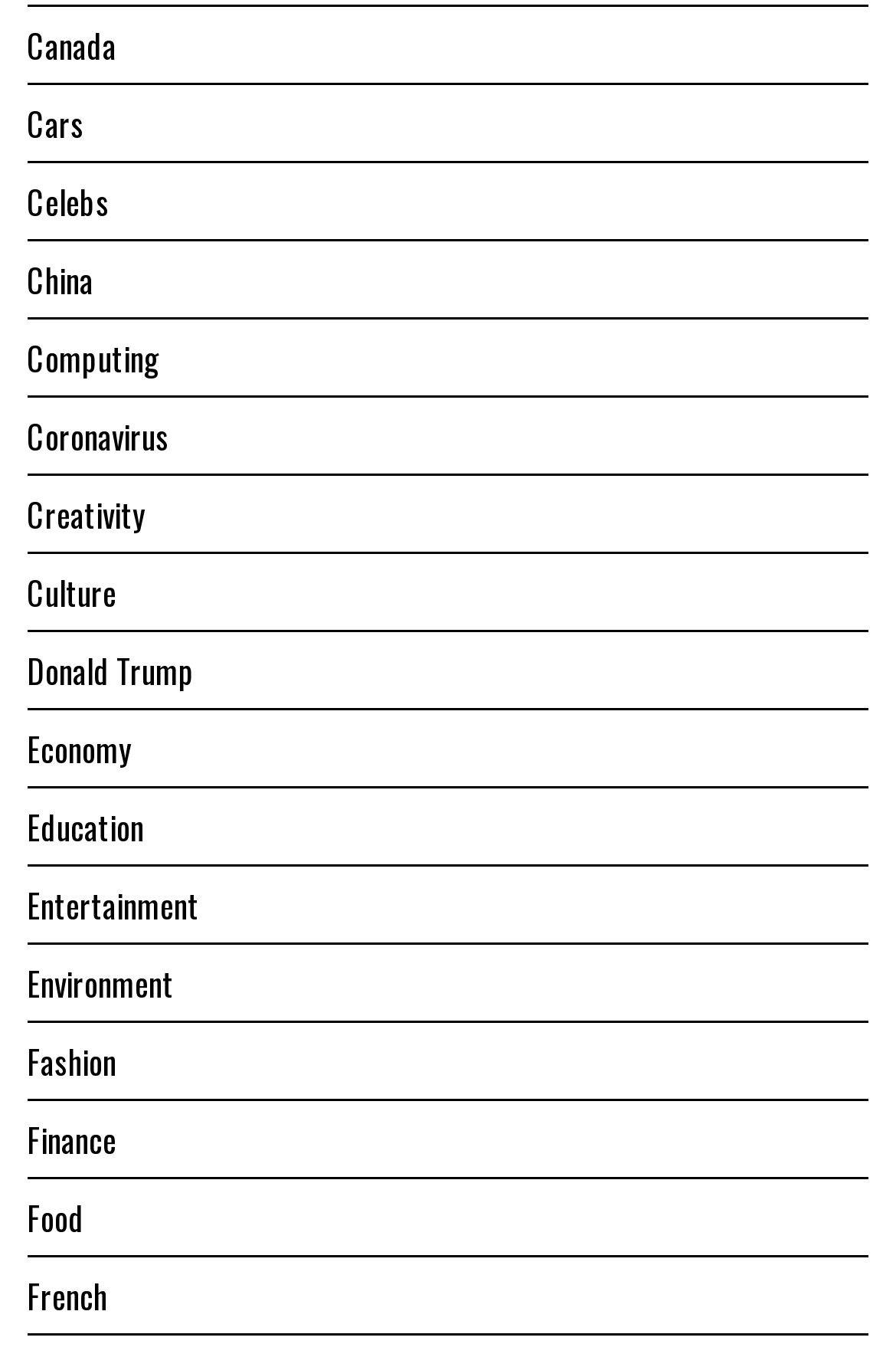Please provide the bounding box coordinates for the element that needs to be clicked to perform the following instruction: "Discover Fashion". The coordinates should be given as four float numbers between 0 and 1, i.e., [left, top, right, bottom].

[0.03, 0.763, 0.13, 0.799]